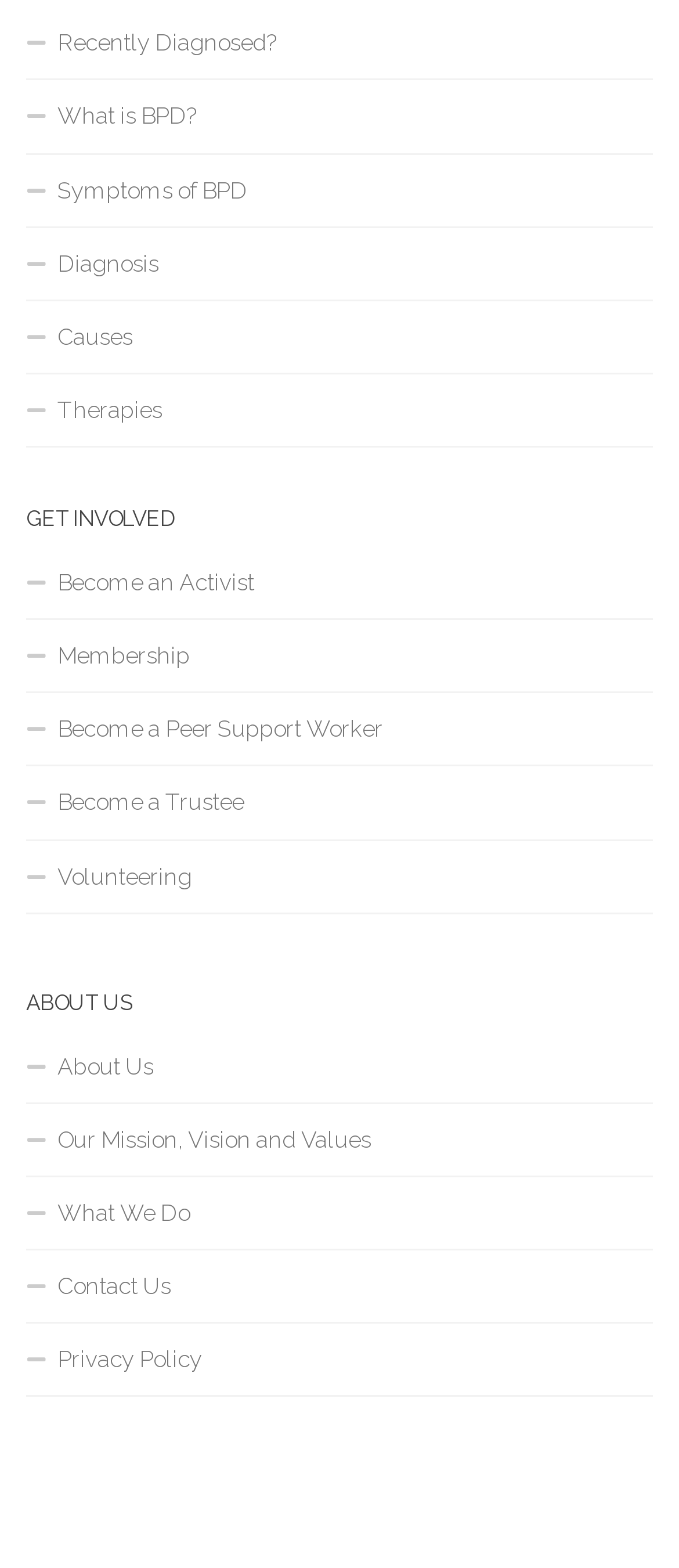Identify the bounding box coordinates of the section that should be clicked to achieve the task described: "Understand the symptoms of BPD".

[0.038, 0.098, 0.962, 0.145]